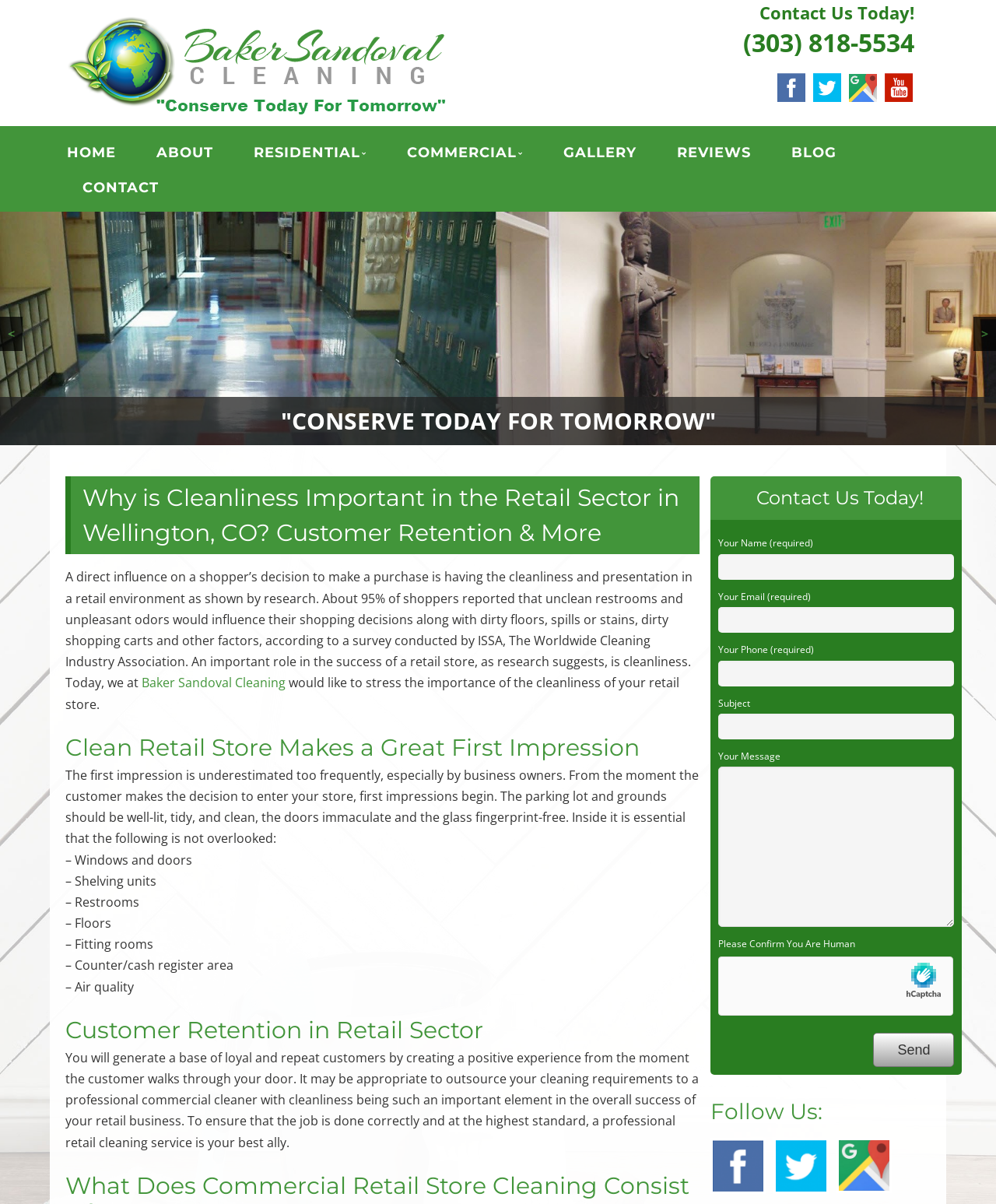Consider the image and give a detailed and elaborate answer to the question: 
What percentage of shoppers reported that unclean restrooms influence their shopping decisions?

The percentage is mentioned in the text 'About 95% of shoppers reported that unclean restrooms and unpleasant odors would influence their shopping decisions along with dirty floors, spills or stains, dirty shopping carts and other factors, according to a survey conducted by ISSA, The Worldwide Cleaning Industry Association.'